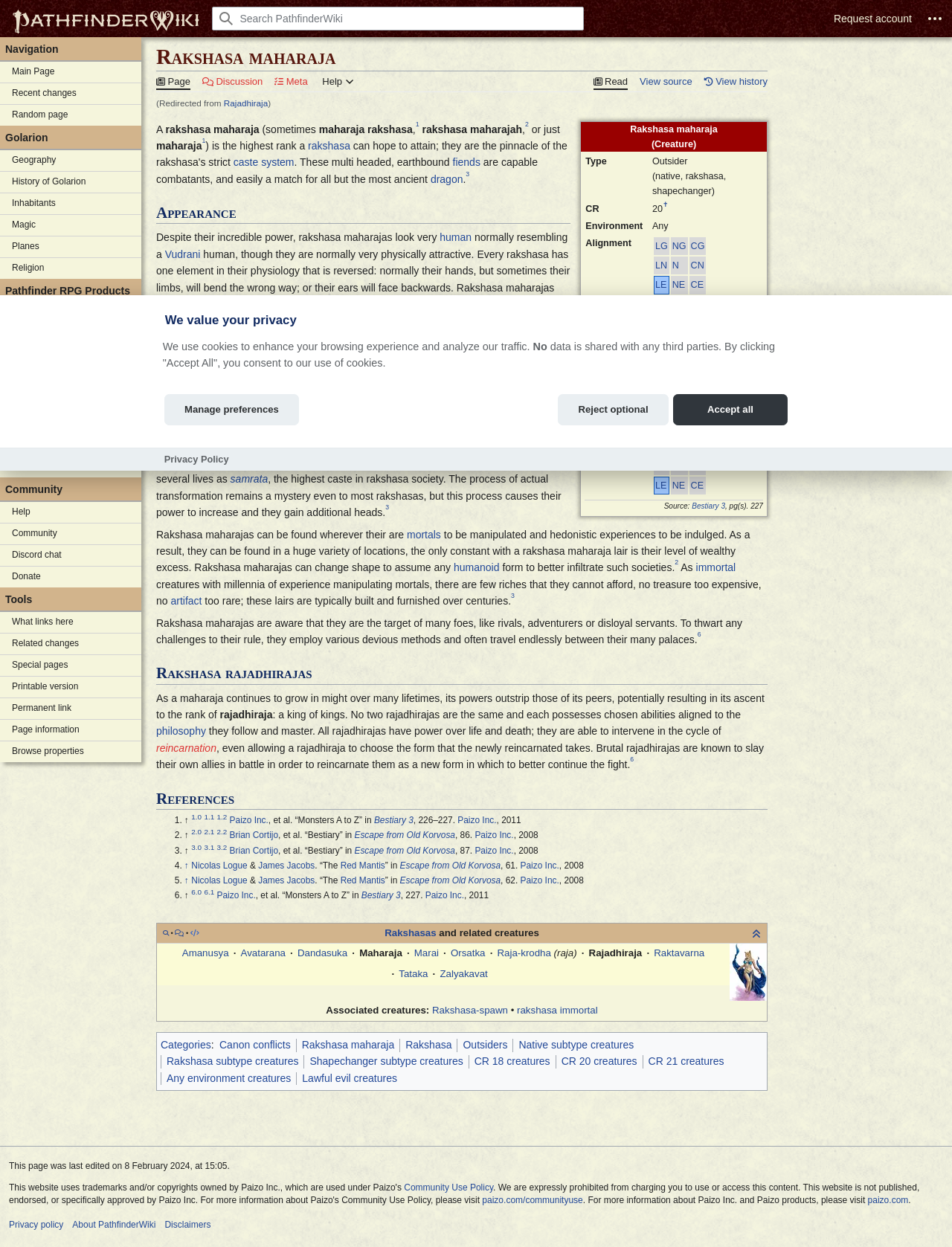Based on what you see in the screenshot, provide a thorough answer to this question: What is the environment of the Rakshasa rajadhiraja?

The environment of the Rakshasa rajadhiraja can be found in the table with the header 'Environment'. The value in the table is 'Any', which indicates that the creature can be found in any environment.